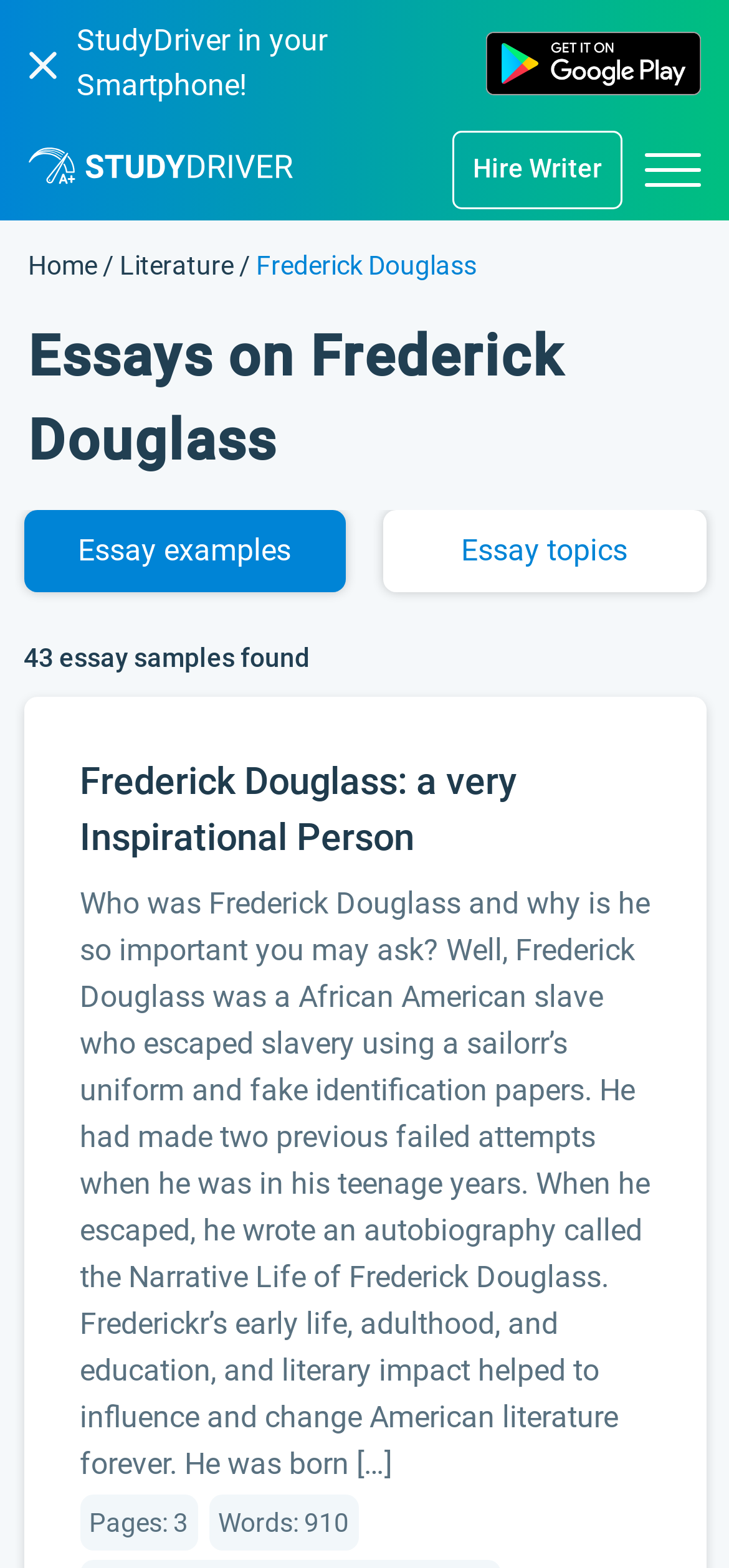What is the name of the website?
Give a detailed and exhaustive answer to the question.

The name of the website can be determined by looking at the top-left corner of the webpage, where the logo 'StudyDriver.com' is displayed.